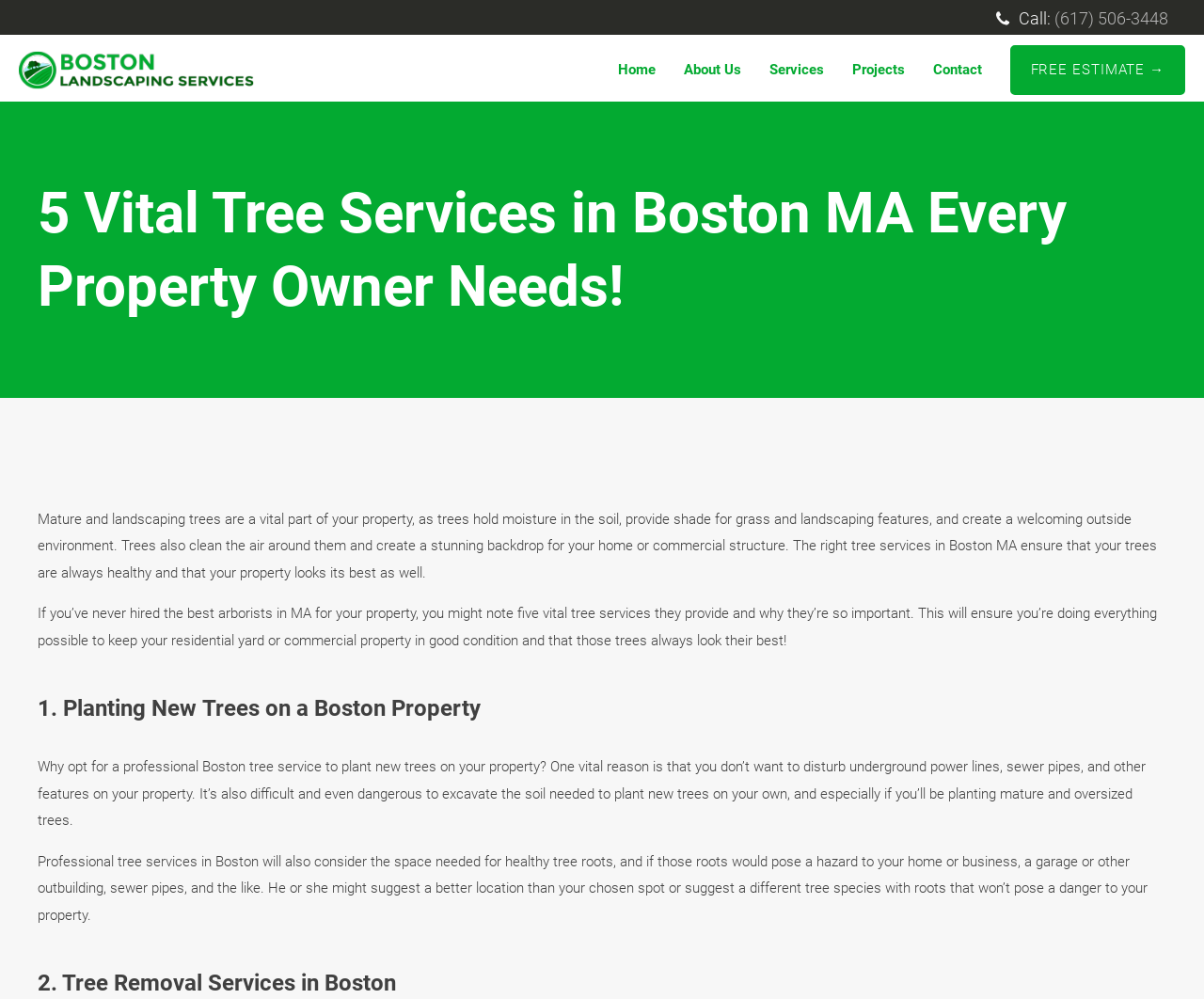Determine the bounding box coordinates for the region that must be clicked to execute the following instruction: "Call the phone number".

[0.876, 0.007, 0.97, 0.03]